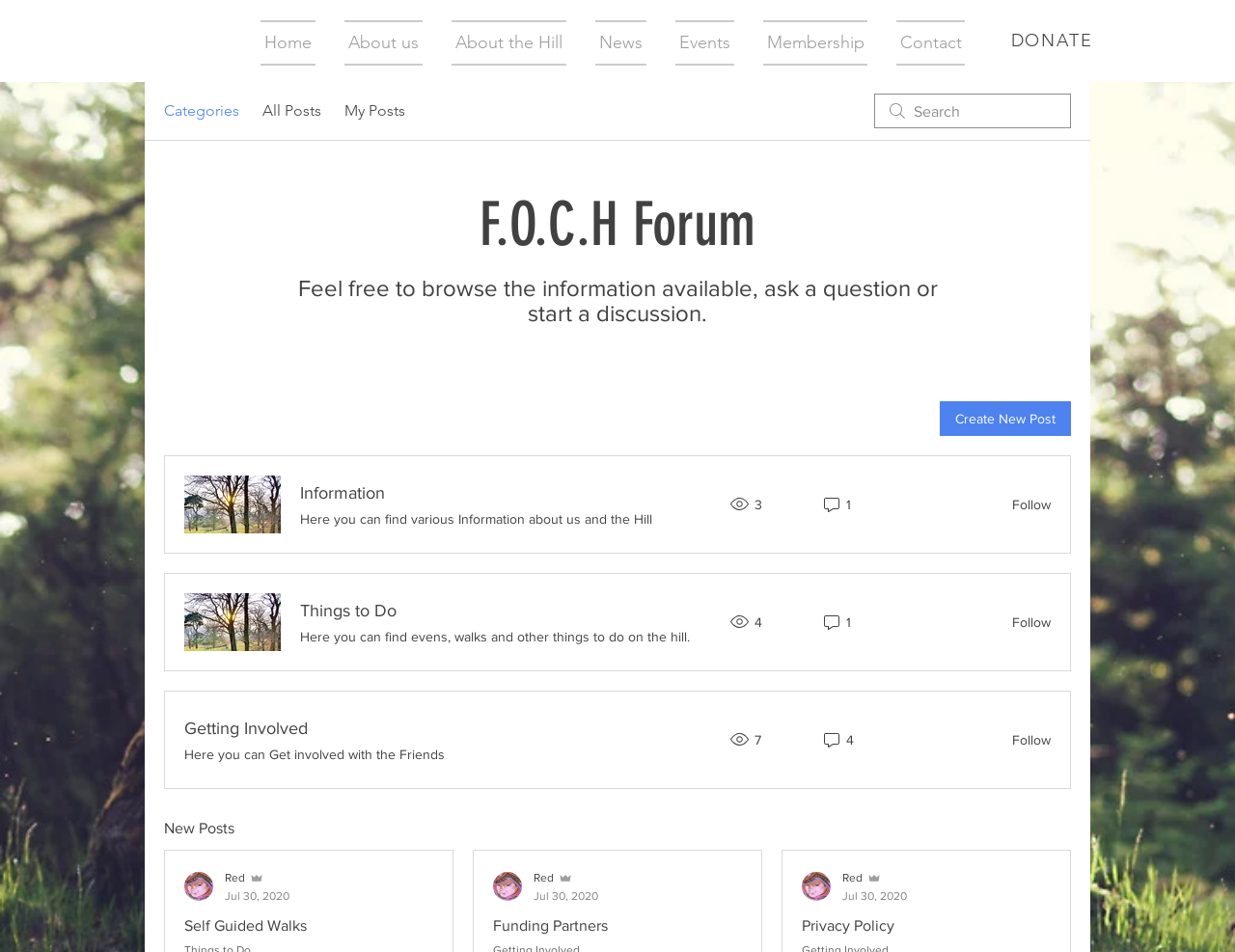What is the purpose of the 'Follow' button?
Please answer the question with a single word or phrase, referencing the image.

To follow a category